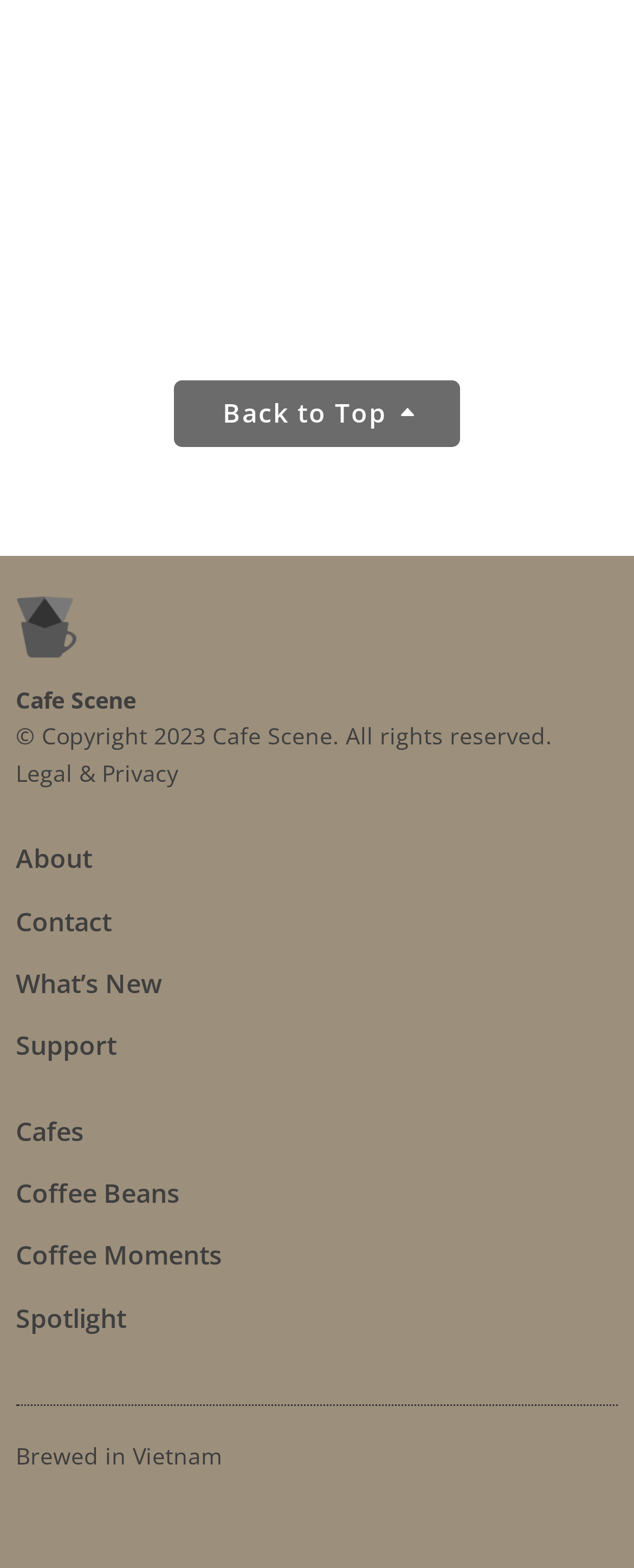Determine the bounding box coordinates of the region I should click to achieve the following instruction: "check what's new". Ensure the bounding box coordinates are four float numbers between 0 and 1, i.e., [left, top, right, bottom].

[0.025, 0.616, 0.256, 0.638]